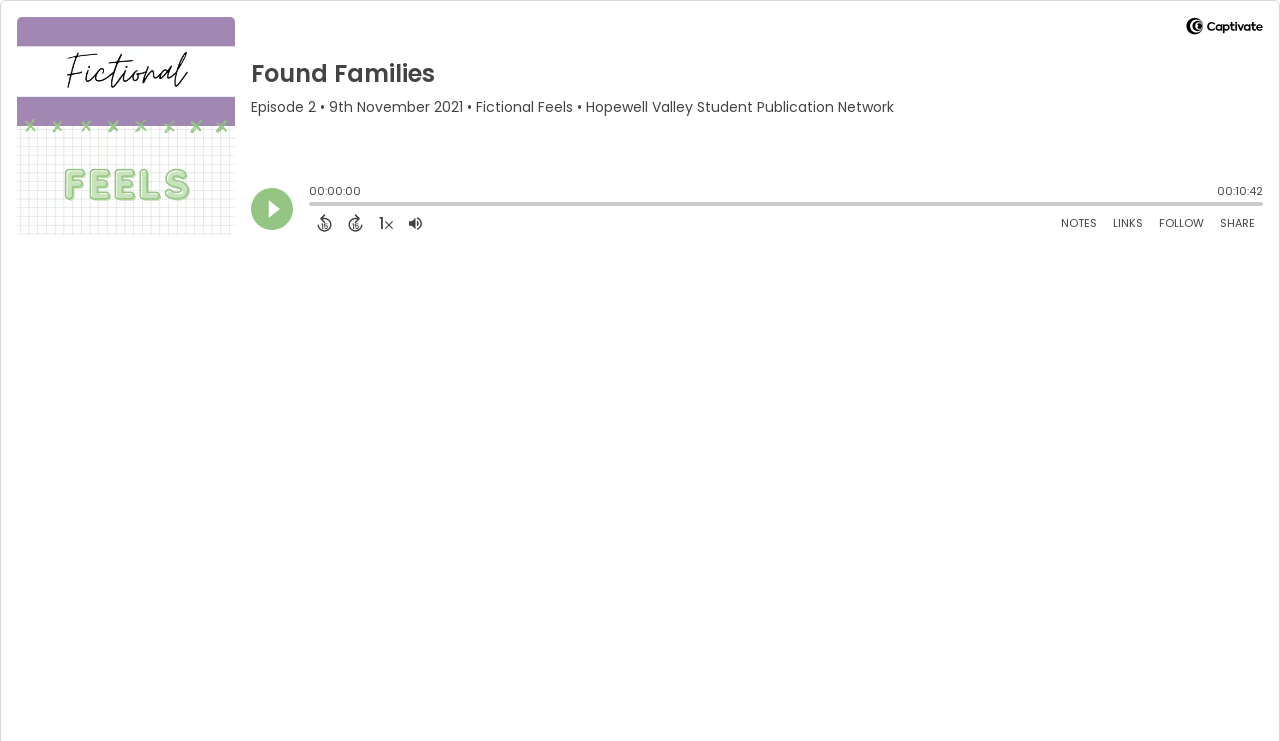Bounding box coordinates are to be given in the format (top-left x, top-left y, bottom-right x, bottom-right y). All values must be floating point numbers between 0 and 1. Provide the bounding box coordinate for the UI element described as: .cls-1{fill:#e8e8e8;}

[0.266, 0.285, 0.29, 0.317]